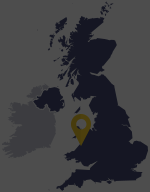Using the details in the image, give a detailed response to the question below:
What is the purpose of the darker color scheme?

The caption explains that the surrounding areas of the map use a darker color scheme, which creates a striking contrast that emphasizes the marked location, suggesting that the darker color scheme is intentionally used to make the location marker stand out.